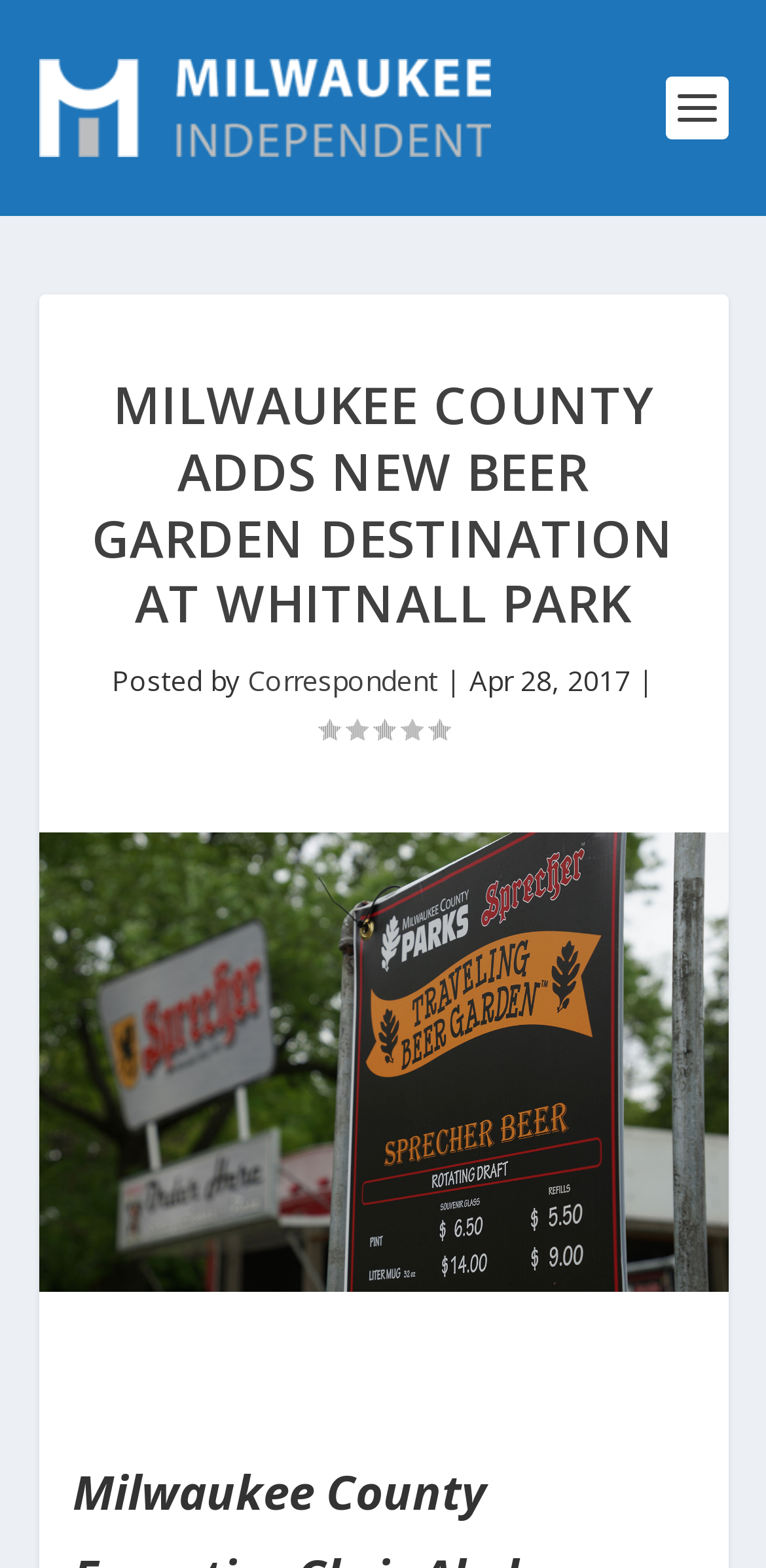Provide a short, one-word or phrase answer to the question below:
Who wrote the article?

Correspondent